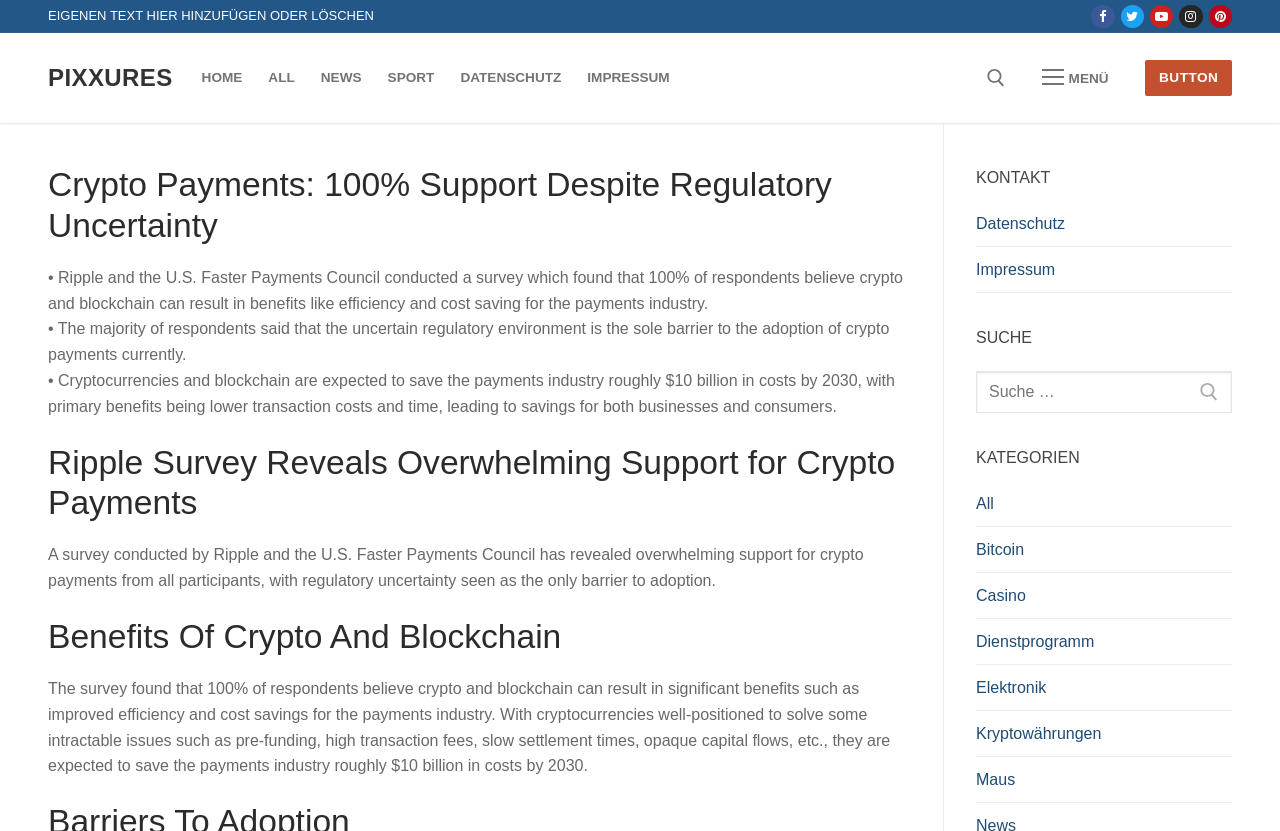Describe every aspect of the webpage in a detailed manner.

The webpage is about crypto payments, with a focus on a survey conducted by Ripple and the U.S. Faster Payments Council. The page has a header section with links to social media platforms, including Facebook, Twitter, Youtube, Instagram, and Pinterest, positioned at the top right corner of the page. Below the header, there is a navigation menu with links to "HOME", "ALL", "NEWS", "SPORT", "DATENSCHUTZ", and "IMPRESSUM", aligned horizontally across the top of the page.

The main content of the page is divided into sections, with headings and paragraphs of text. The first section has a heading "Crypto Payments: 100% Support Despite Regulatory Uncertainty" and discusses the survey's findings, including the benefits of crypto and blockchain for the payments industry. The text is positioned at the top left of the page, with a width that spans about two-thirds of the page.

Below this section, there are three more sections with headings "Ripple Survey Reveals Overwhelming Support for Crypto Payments", "Benefits Of Crypto And Blockchain", and "KONTAKT", respectively. These sections contain paragraphs of text that provide more information about the survey and its findings.

On the right side of the page, there is a search tool with a search box and a submit button, positioned below the navigation menu. Below the search tool, there are three more sections with headings "SUCHE", "KATEGORIEN", and "KONTAKT", respectively. These sections contain links to various categories, including "All", "Bitcoin", "Casino", and others.

At the bottom of the page, there is a footer section with links to "Datenschutz" and "Impressum", positioned at the bottom right corner of the page.